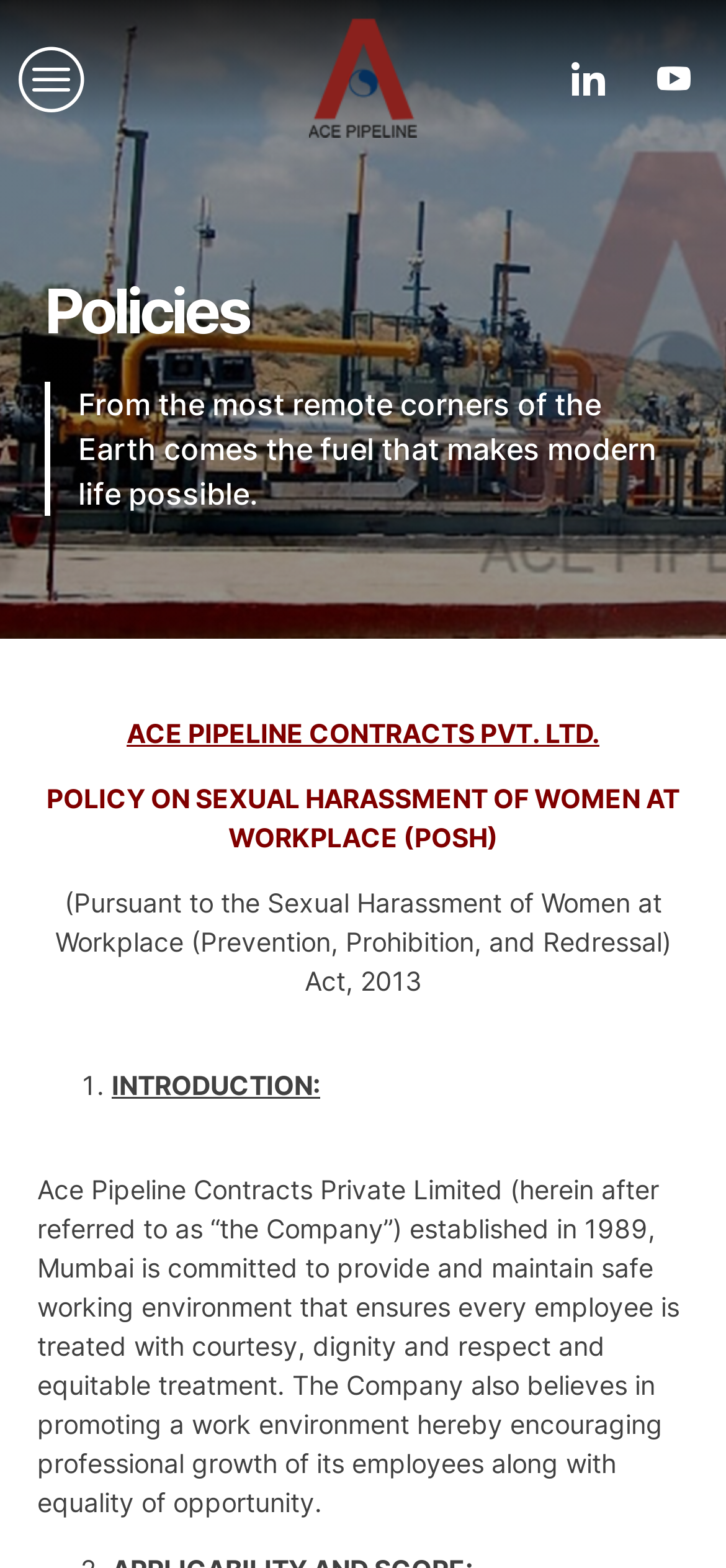What is the policy mentioned on the page?
Please give a detailed and elaborate answer to the question.

I found the policy mentioned on the page by looking at the StaticText element with the text 'POLICY ON SEXUAL HARASSMENT OF WOMEN AT WORKPLACE (POSH)' which is located below the company name, indicating that it is a policy of the company.